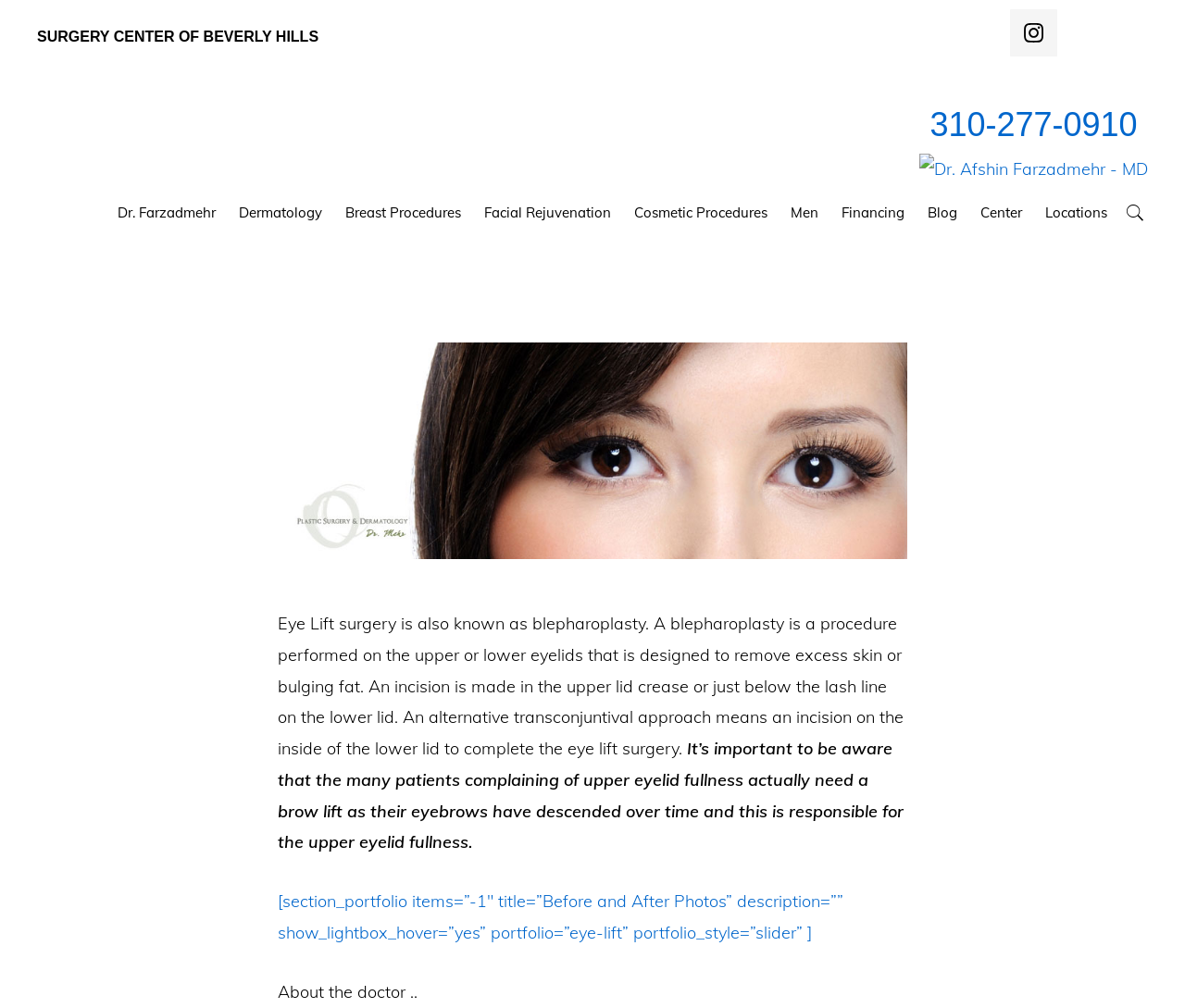Please identify the bounding box coordinates of the region to click in order to complete the given instruction: "Read article about Indian Equities Near a Lifetime High". The coordinates should be four float numbers between 0 and 1, i.e., [left, top, right, bottom].

None